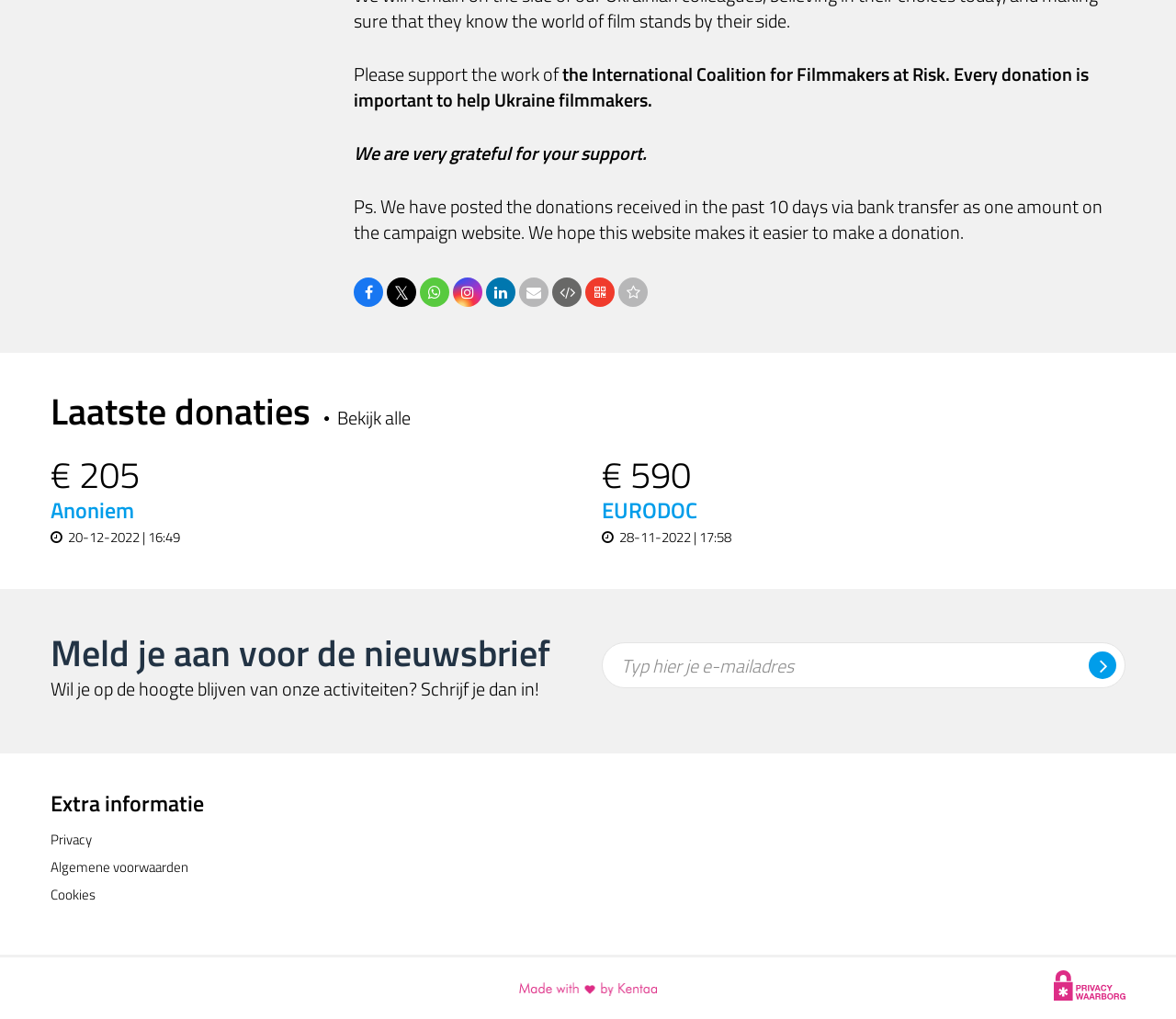Using the format (top-left x, top-left y, bottom-right x, bottom-right y), provide the bounding box coordinates for the described UI element. All values should be floating point numbers between 0 and 1: Bekijk alle

[0.287, 0.395, 0.349, 0.423]